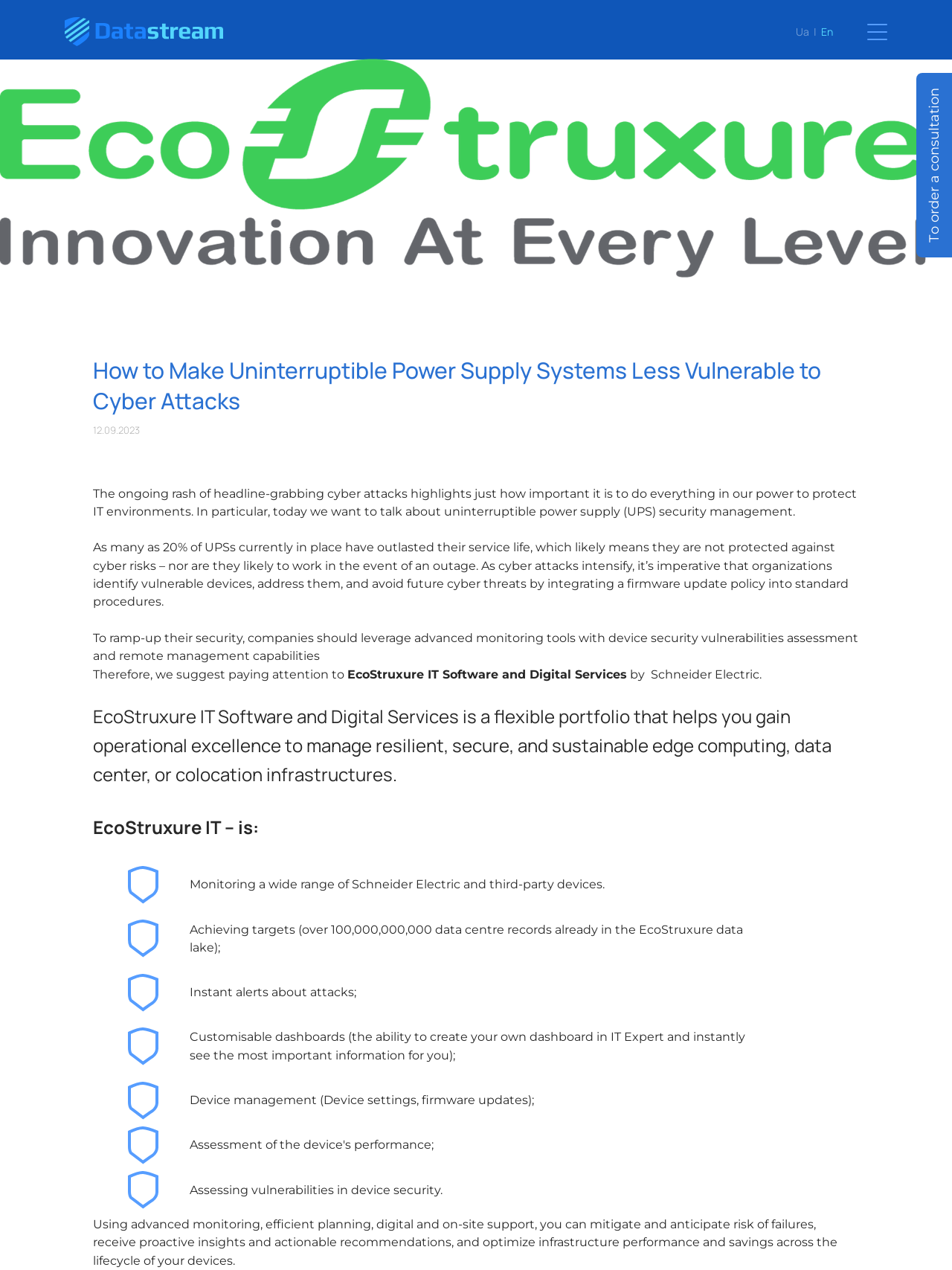Generate a comprehensive description of the webpage.

The webpage appears to be an article discussing the importance of protecting uninterruptible power supply (UPS) systems from cyber attacks. At the top of the page, there is a logo image and a link to the left, accompanied by a small image. To the right, there are three small elements: a link "Ua", a static text "\xa0|\xa0", and another link "En", followed by a small image.

Below this top section, there is a large image that spans the entire width of the page. Underneath the image, the title "How to Make Uninterruptible Power Supply Systems Less Vulnerable to Cyber Attacks" is displayed prominently. The date "12.09.2023" is written to the right of the title.

The main content of the article is divided into several paragraphs. The first paragraph highlights the importance of protecting IT environments from cyber attacks. The second paragraph discusses the vulnerability of UPS systems, stating that up to 20% of them are not protected against cyber risks. The third paragraph suggests that companies should leverage advanced monitoring tools to ramp up their security.

The article then mentions EcoStruxure IT Software and Digital Services by Schneider Electric, which is a flexible portfolio that helps manage resilient, secure, and sustainable edge computing, data center, or colocation infrastructures. This is followed by a list of features, including monitoring a wide range of devices, achieving targets, instant alerts about attacks, customizable dashboards, device management, and assessing vulnerabilities in device security.

Finally, the article concludes by emphasizing the importance of using advanced monitoring, efficient planning, digital and on-site support to mitigate and anticipate risk of failures, receive proactive insights, and optimize infrastructure performance and savings. At the bottom right of the page, there is a call-to-action to order a consultation.